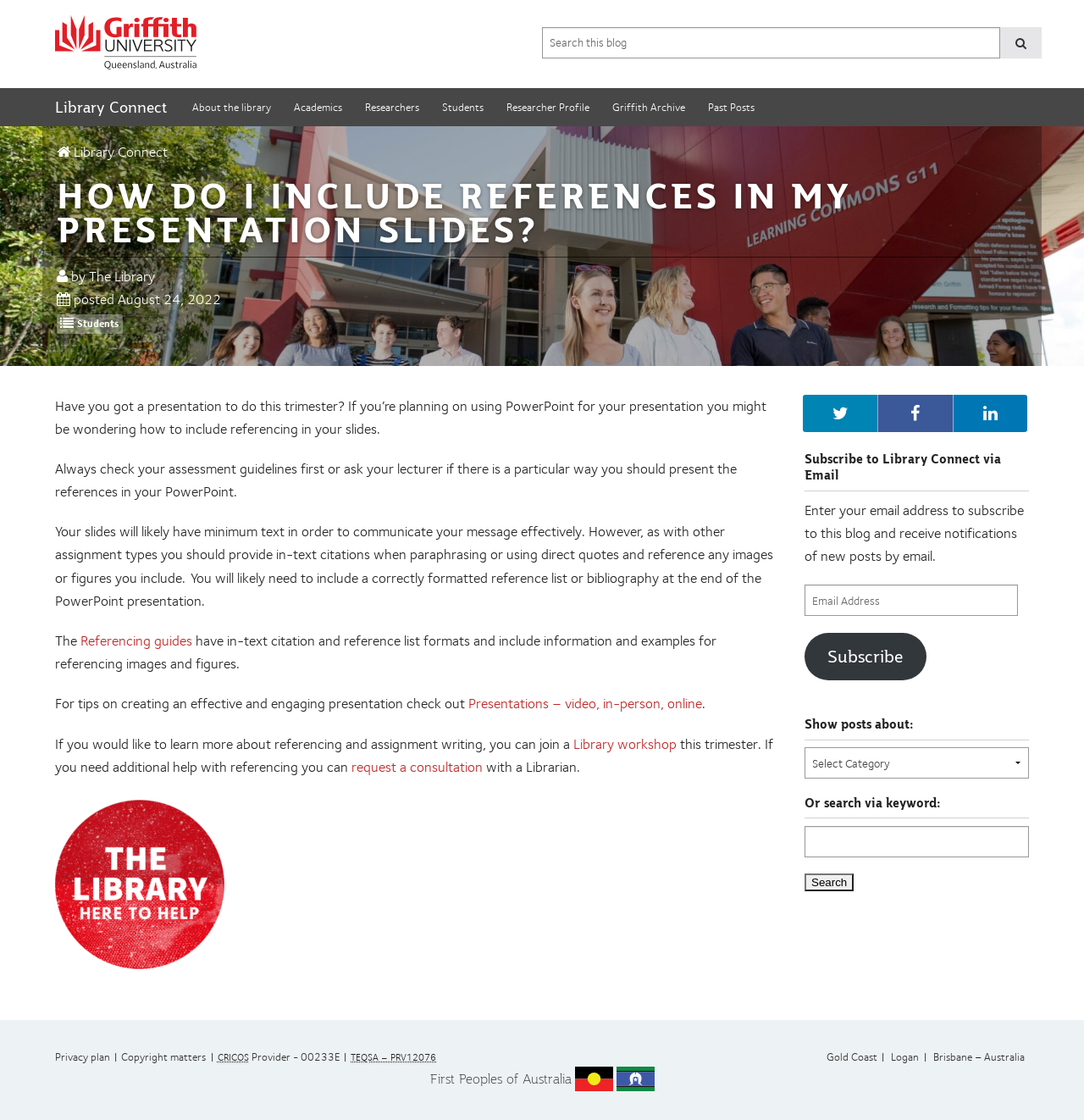Refer to the image and provide an in-depth answer to the question: 
What is the topic of the current blog post?

The topic of the current blog post can be inferred from the title 'HOW DO I INCLUDE REFERENCES IN MY PRESENTATION SLIDES?' which is written in a larger font size and is the main heading of the blog post.